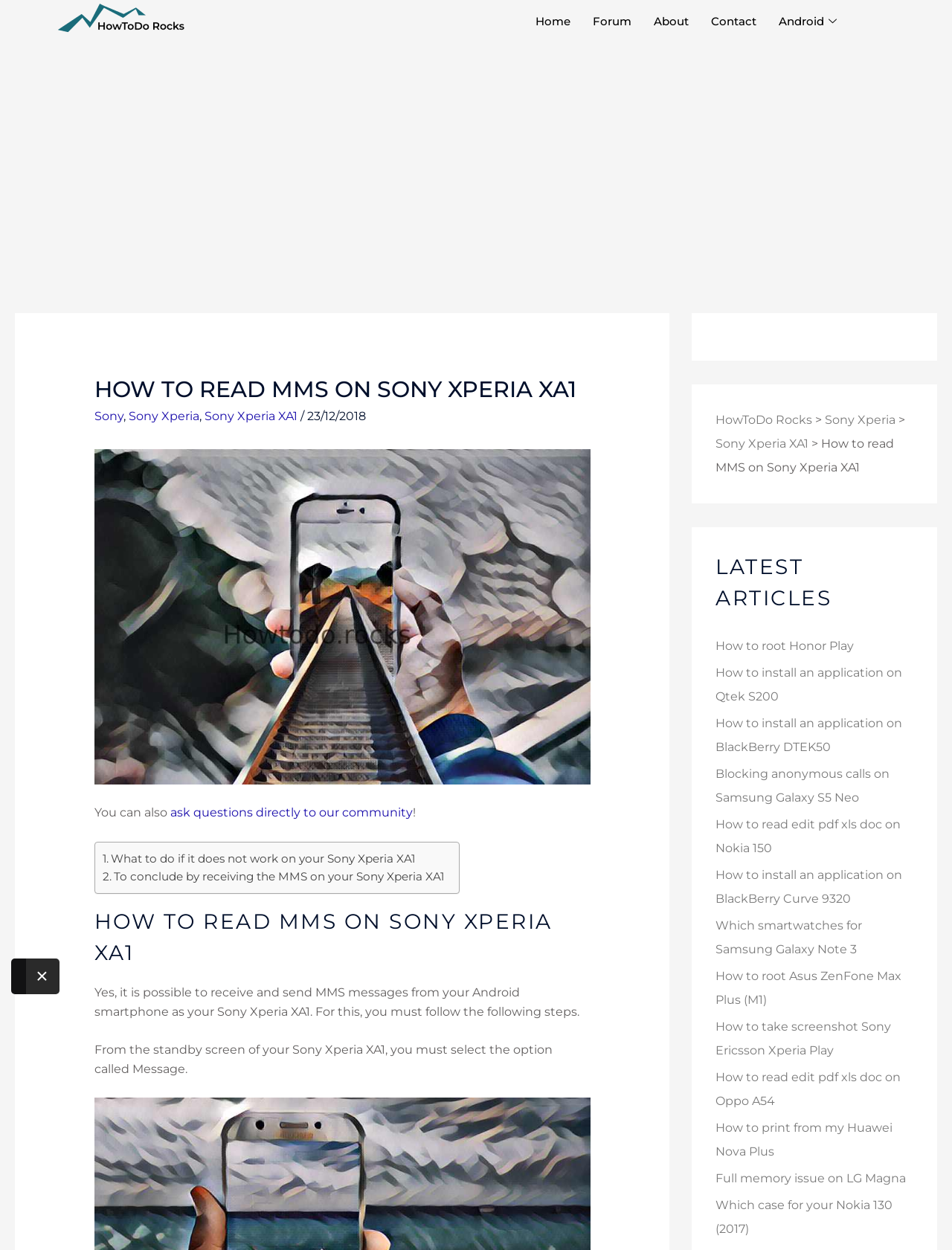Find the bounding box coordinates of the element's region that should be clicked in order to follow the given instruction: "Click on the 'Sony Xperia XA1' link". The coordinates should consist of four float numbers between 0 and 1, i.e., [left, top, right, bottom].

[0.215, 0.327, 0.312, 0.339]